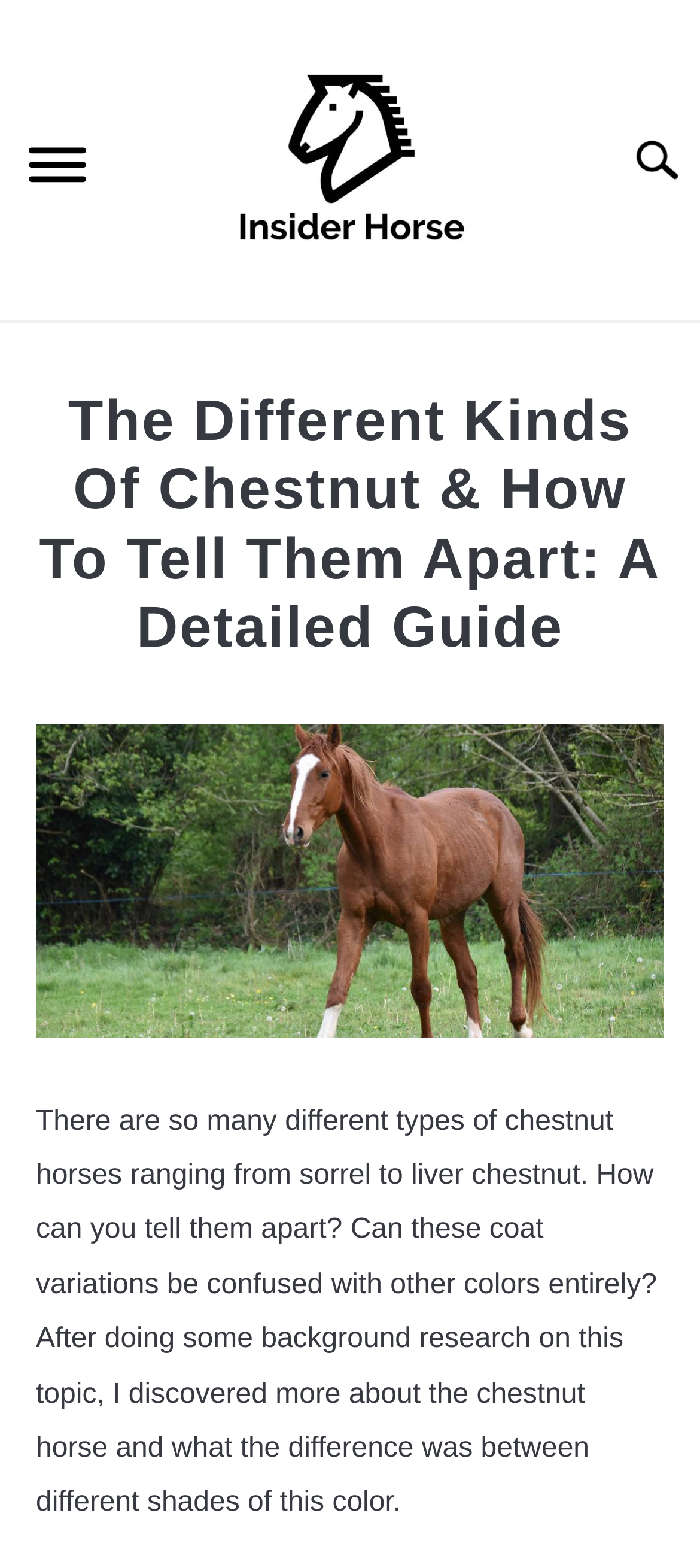Please mark the bounding box coordinates of the area that should be clicked to carry out the instruction: "Go to 'HEALTH & BEHAVIOR'".

[0.0, 0.205, 1.0, 0.259]